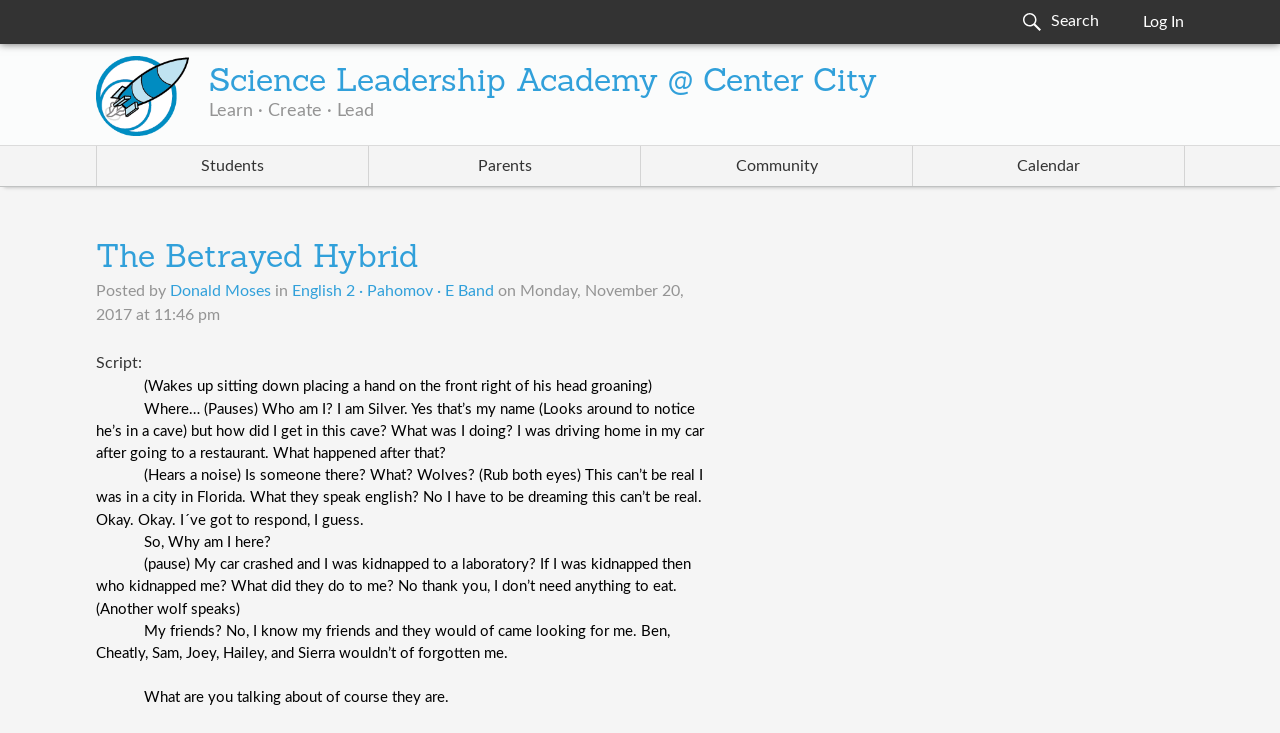Please predict the bounding box coordinates of the element's region where a click is necessary to complete the following instruction: "Log in to the system". The coordinates should be represented by four float numbers between 0 and 1, i.e., [left, top, right, bottom].

[0.88, 0.0, 0.938, 0.06]